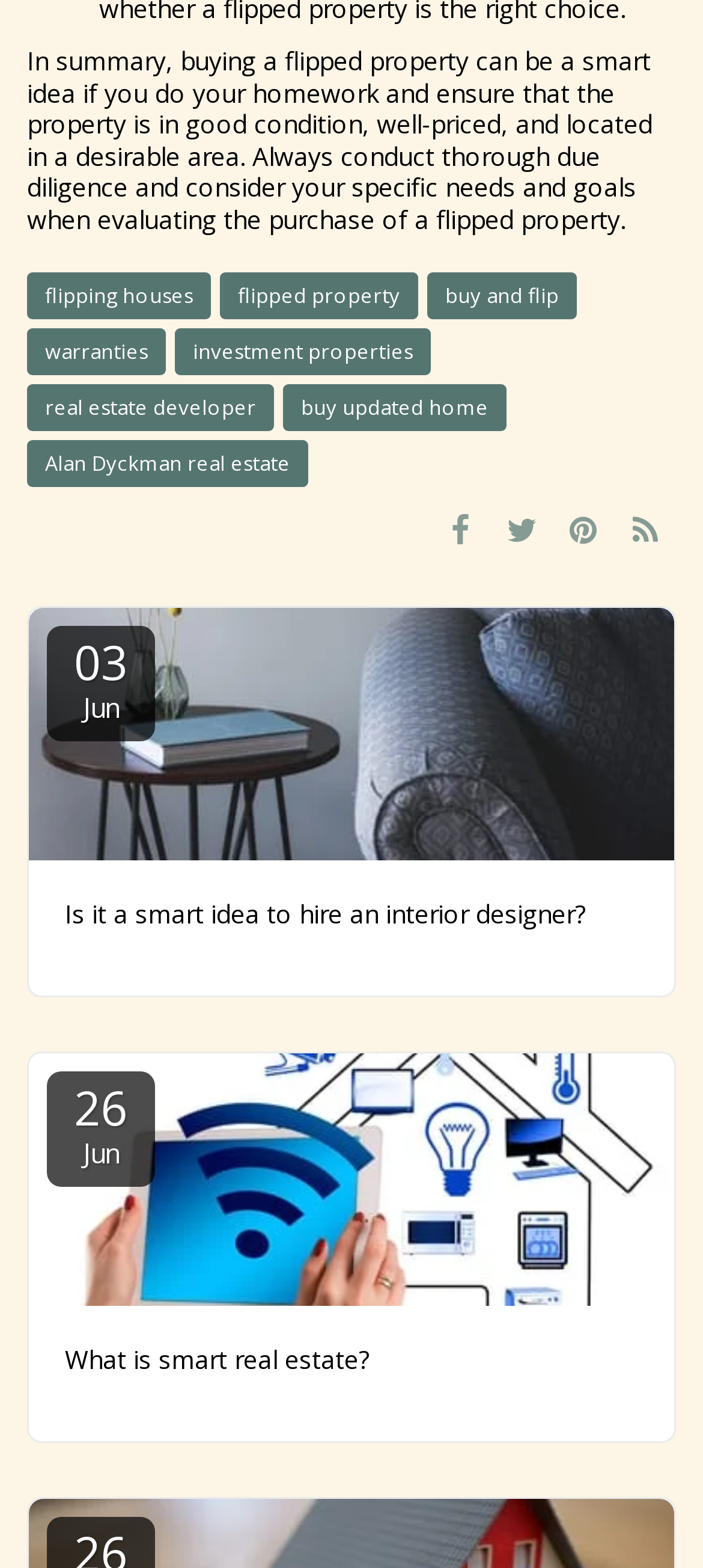What is the main topic of the webpage?
Look at the screenshot and respond with one word or a short phrase.

Buying a flipped property